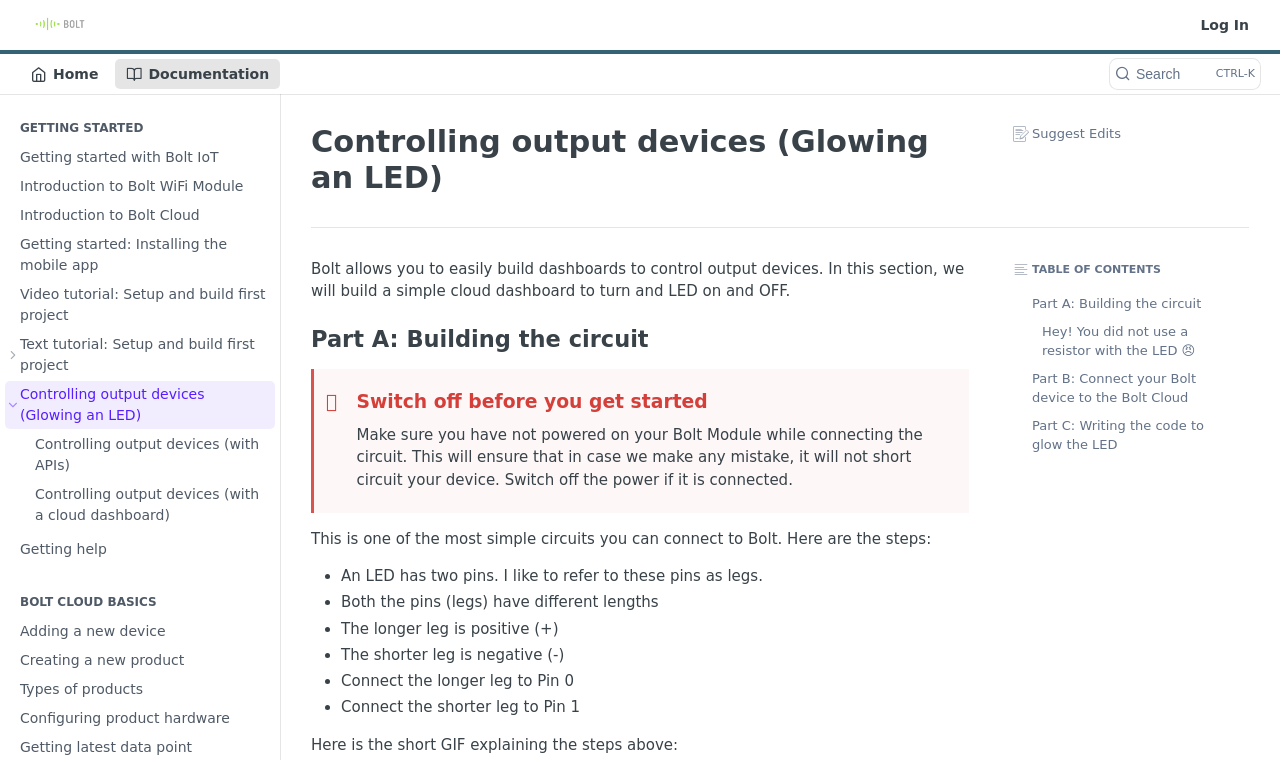Based on the element description: "Configuring product hardware", identify the UI element and provide its bounding box coordinates. Use four float numbers between 0 and 1, [left, top, right, bottom].

[0.004, 0.928, 0.215, 0.963]